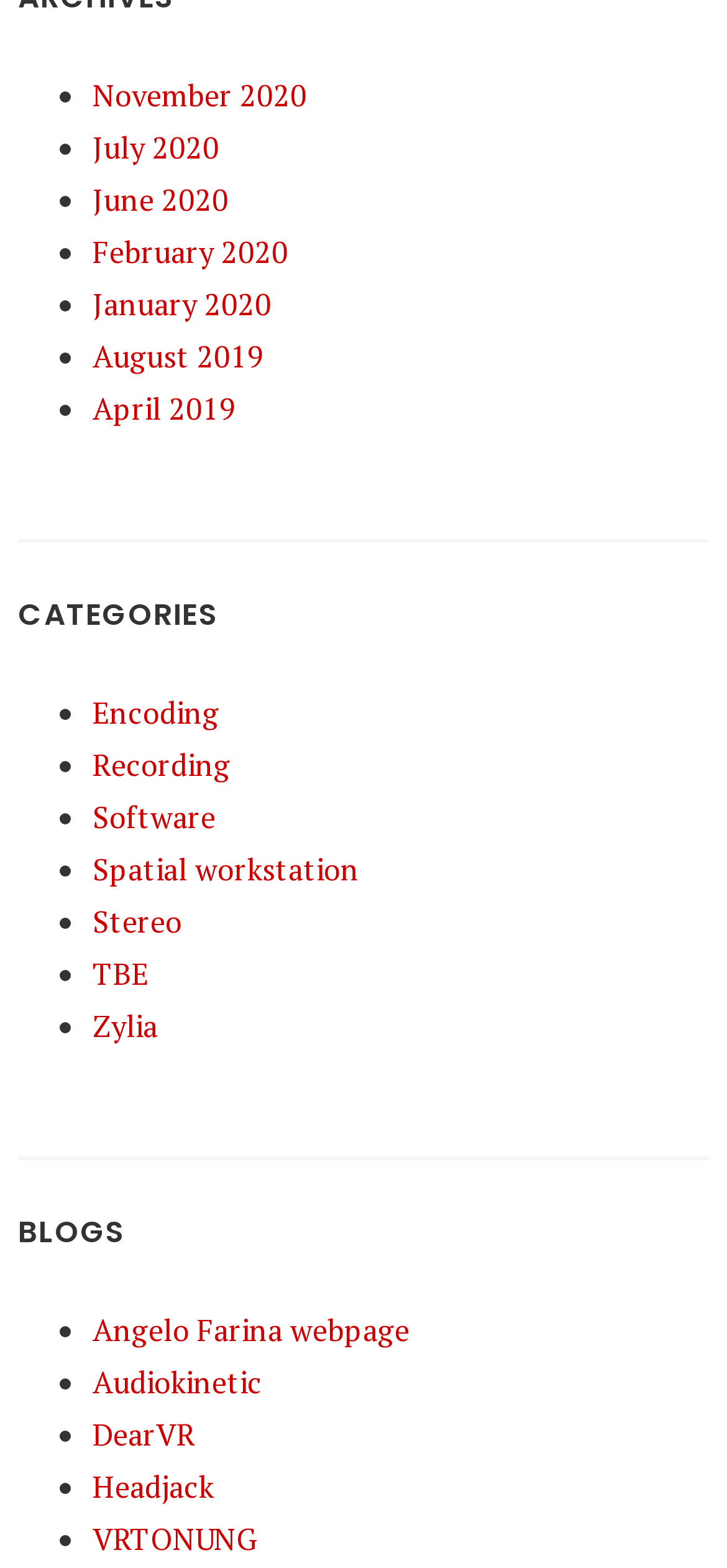Please mark the bounding box coordinates of the area that should be clicked to carry out the instruction: "Check out DearVR".

[0.128, 0.902, 0.269, 0.928]